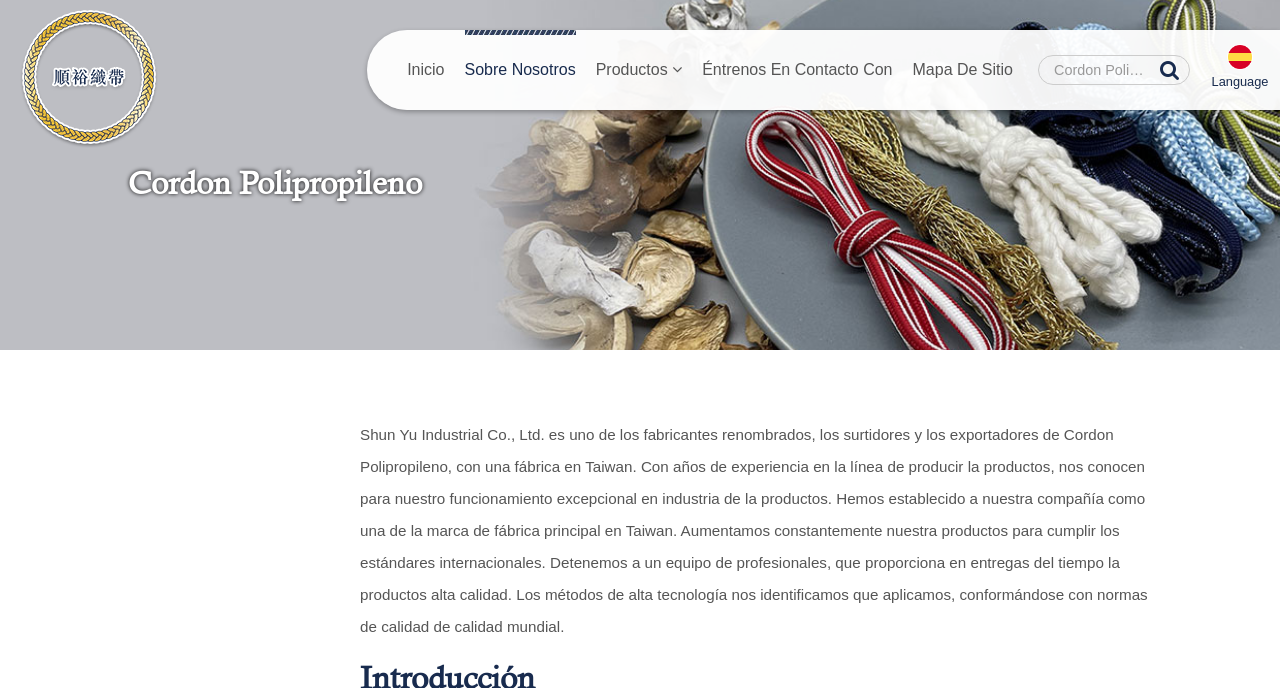Reply to the question with a single word or phrase:
Is there a search function on the webpage?

Yes